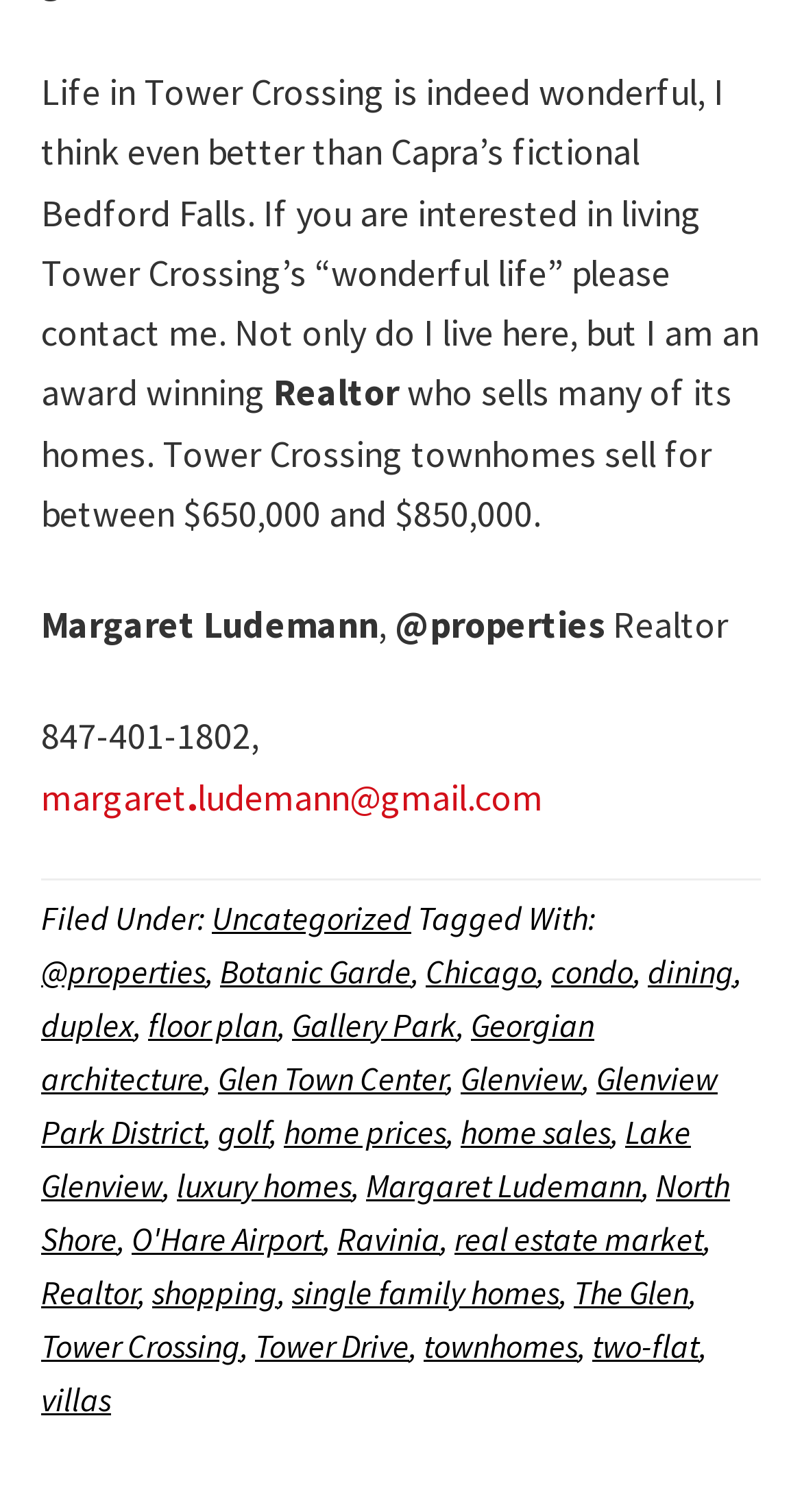What is the location of Tower Crossing?
Using the image, provide a concise answer in one word or a short phrase.

Glenview